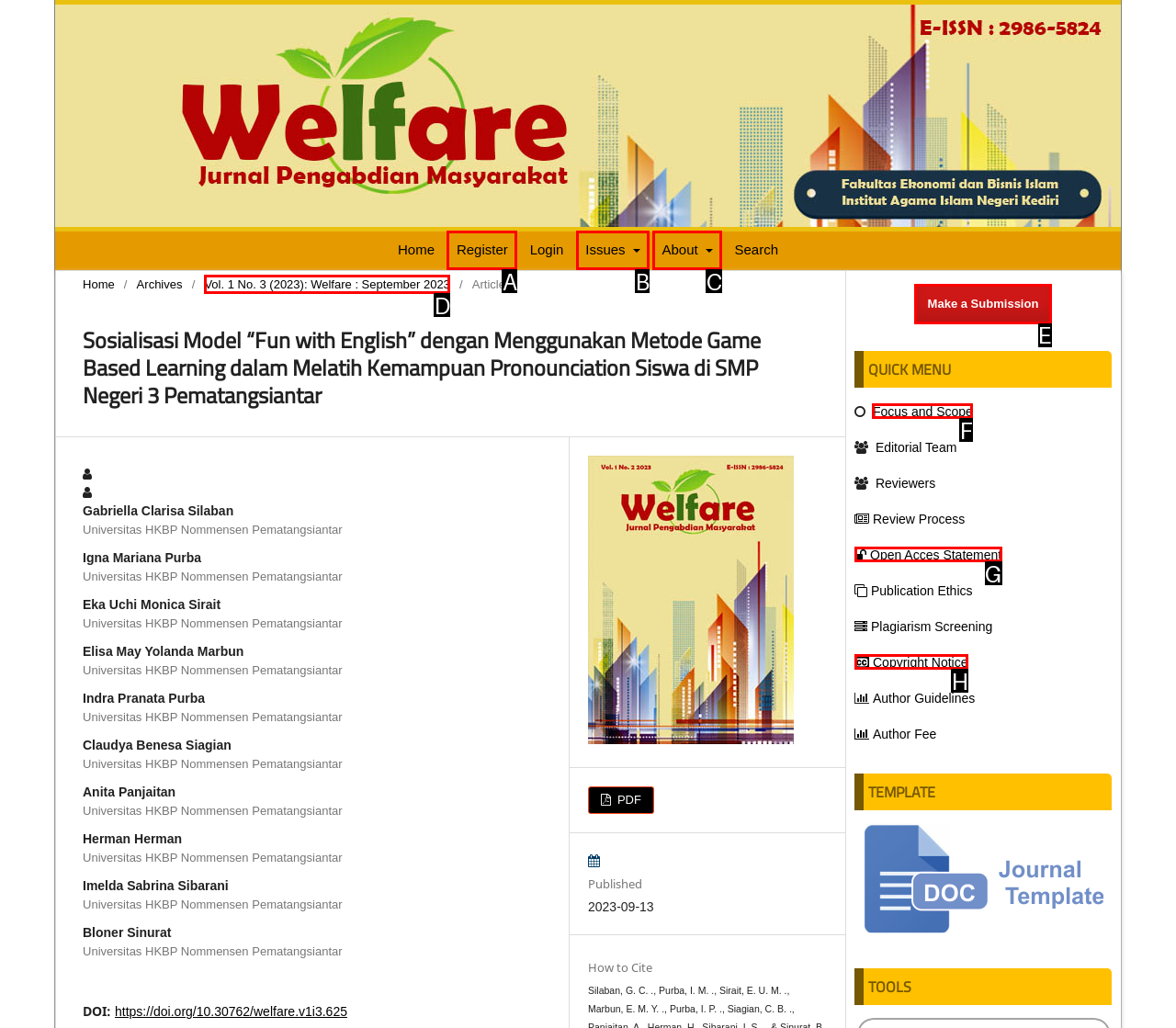Which UI element's letter should be clicked to achieve the task: Make a submission
Provide the letter of the correct choice directly.

E